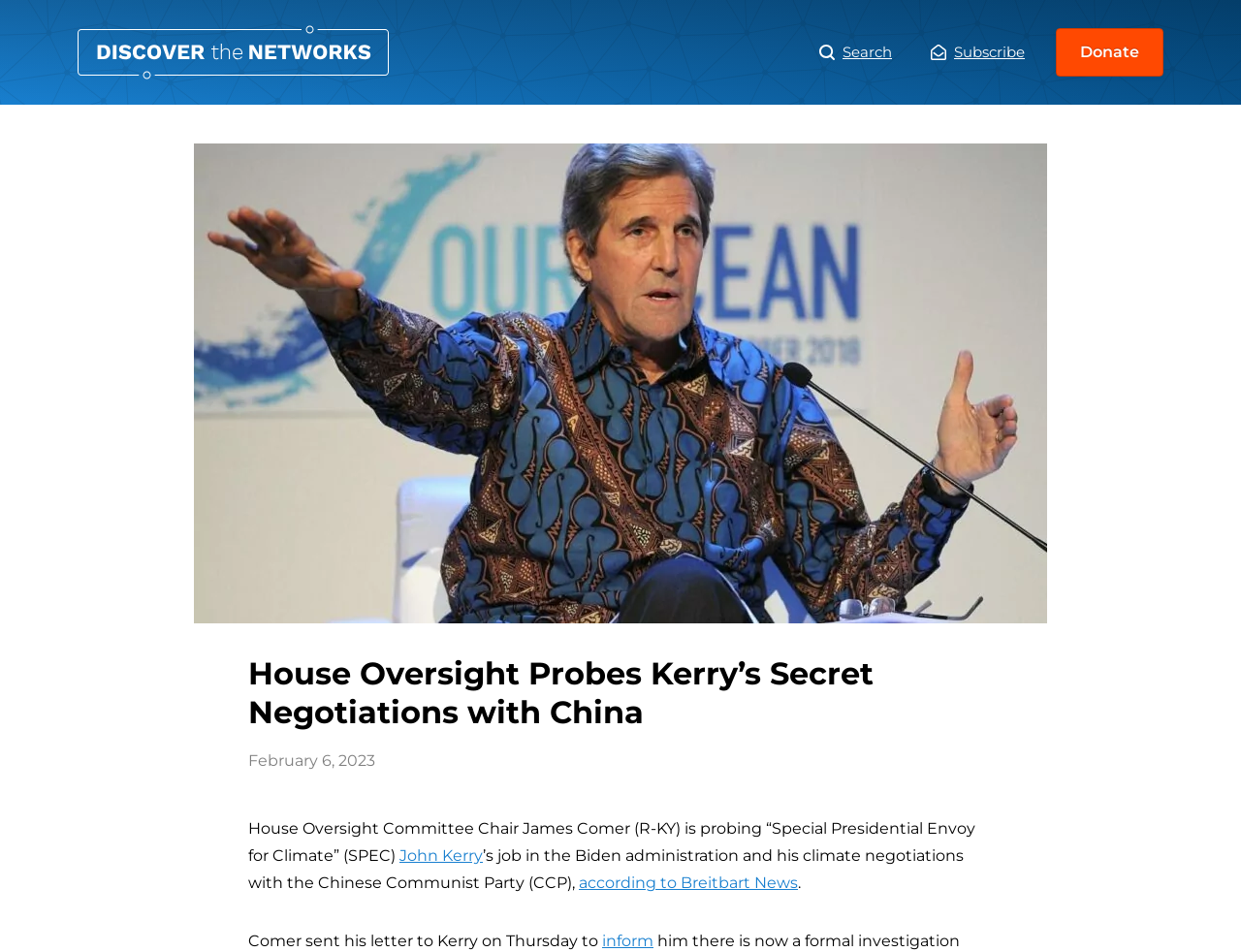Determine the bounding box of the UI element mentioned here: "according to Breitbart News". The coordinates must be in the format [left, top, right, bottom] with values ranging from 0 to 1.

[0.466, 0.918, 0.643, 0.937]